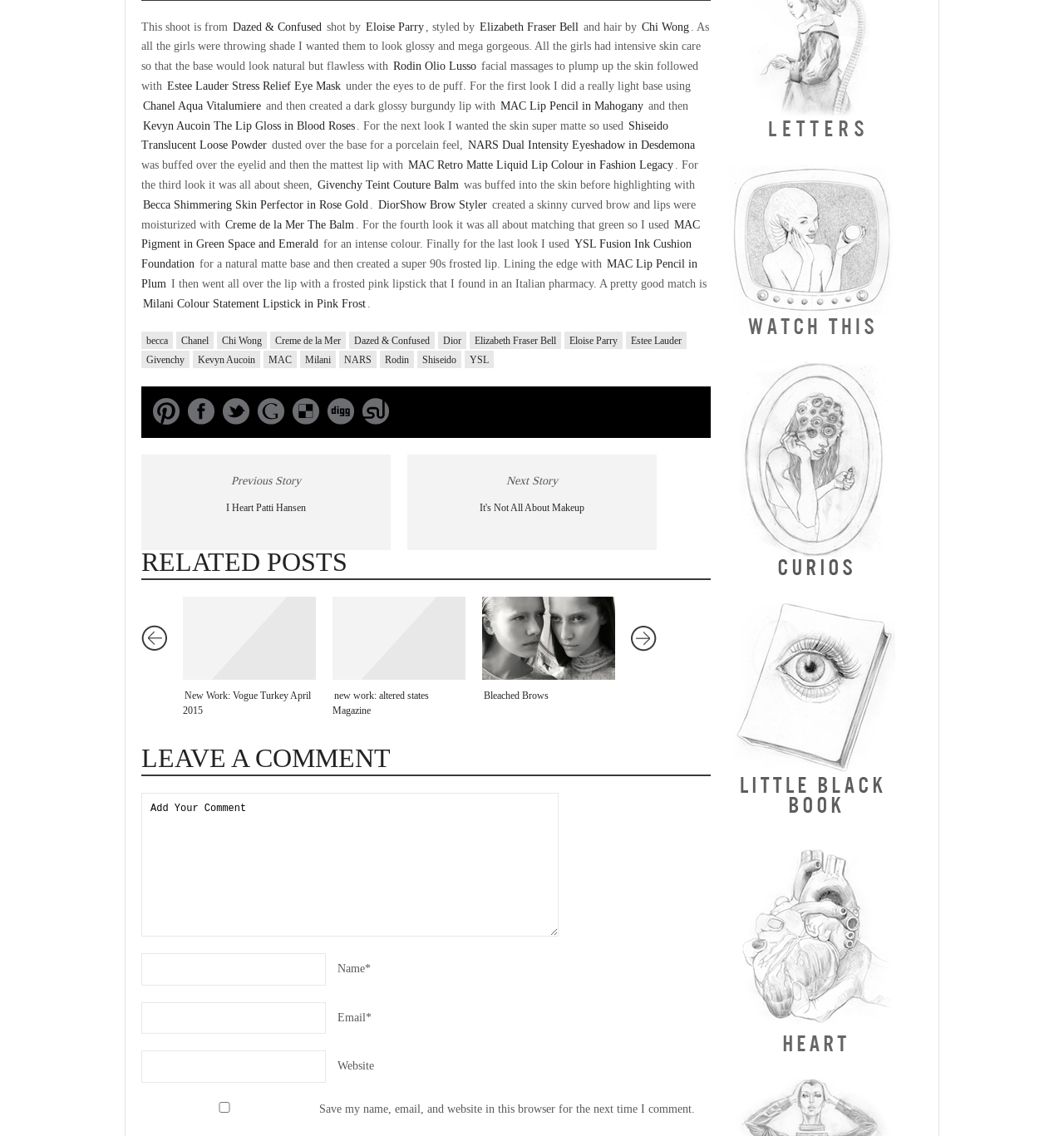Find and specify the bounding box coordinates that correspond to the clickable region for the instruction: "View the next story".

[0.476, 0.417, 0.524, 0.429]